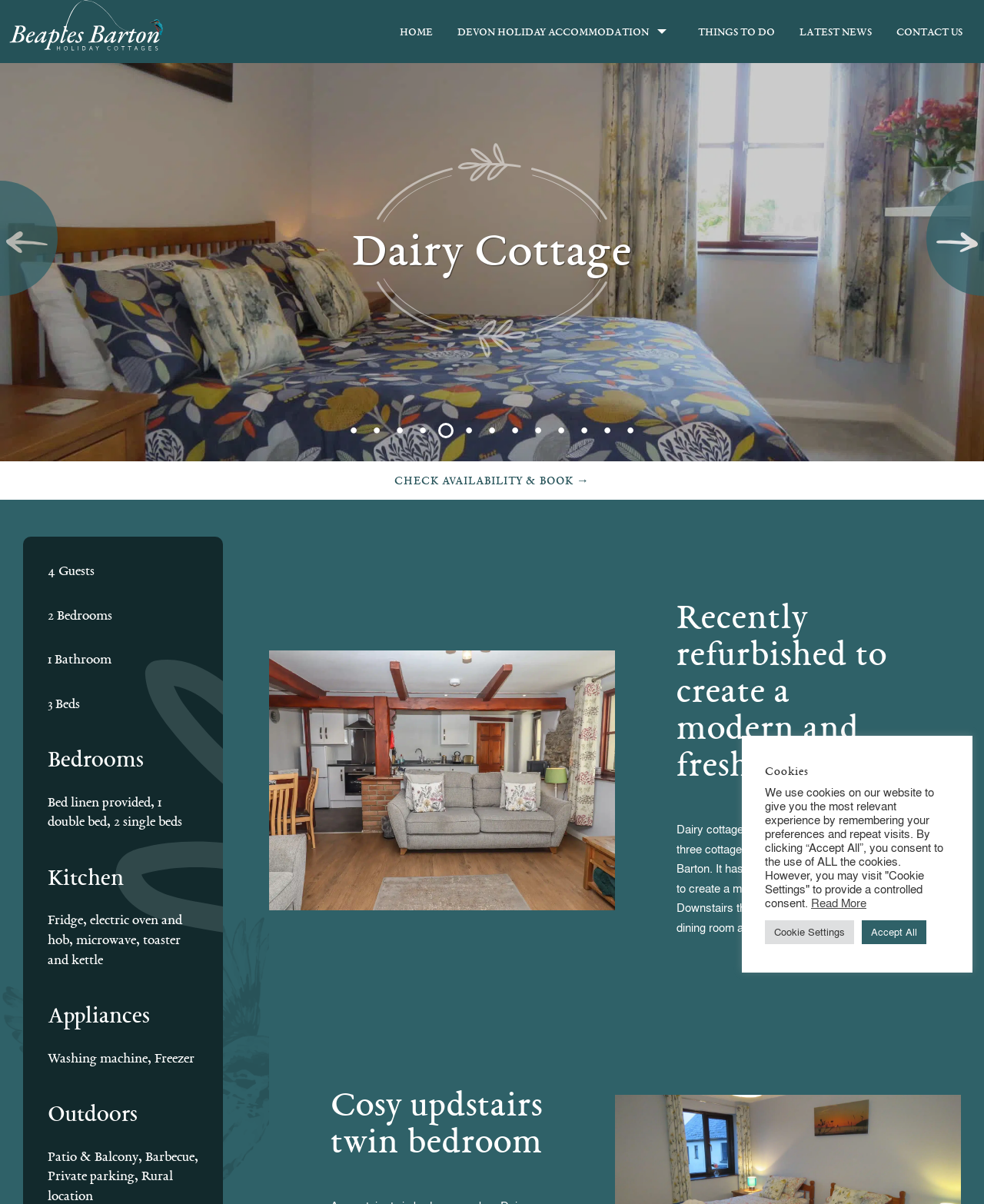Show the bounding box coordinates for the HTML element as described: "Devon Holiday accommodation".

[0.452, 0.013, 0.697, 0.043]